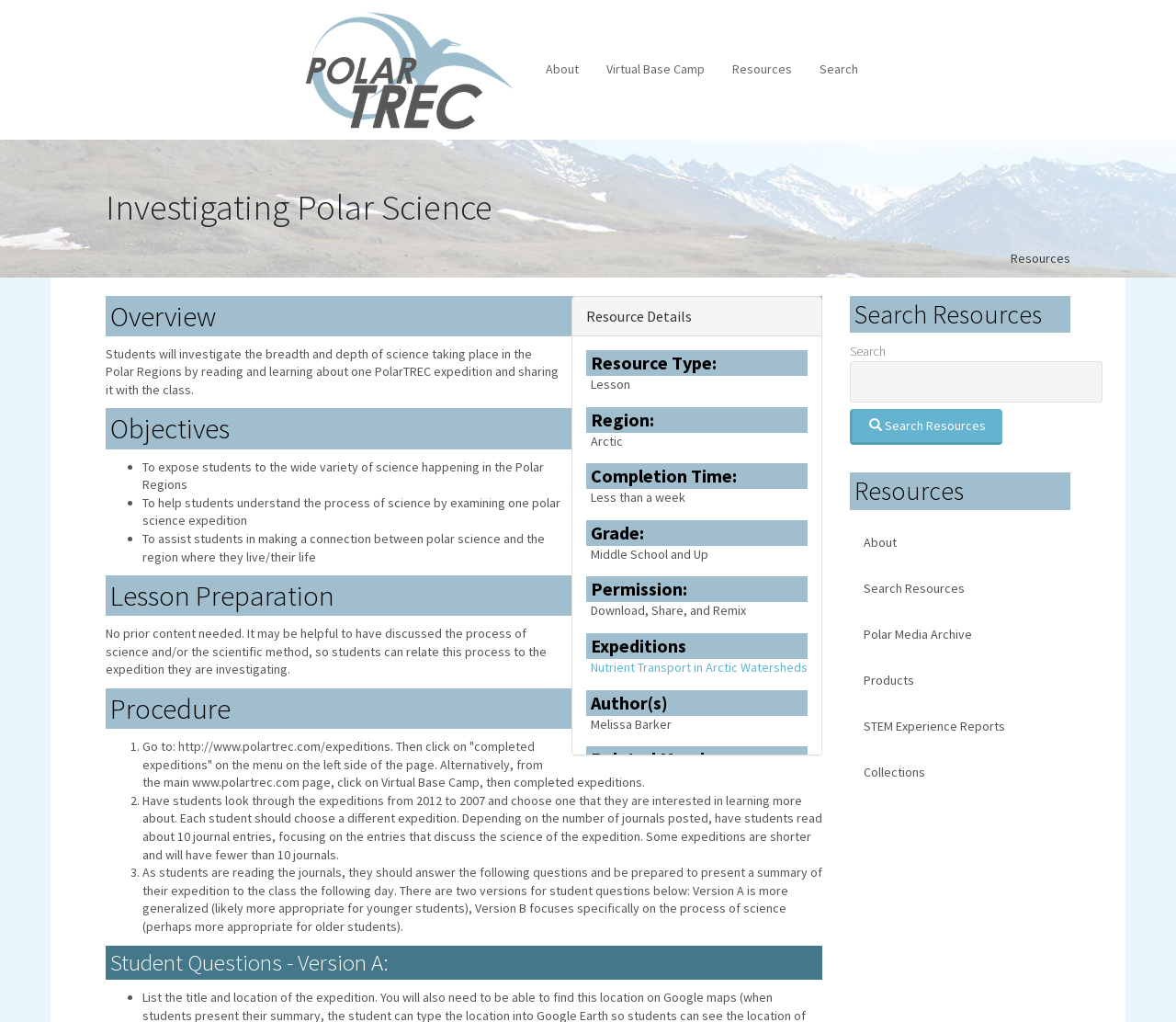What is the main topic of the webpage?
Using the image, elaborate on the answer with as much detail as possible.

The webpage is about investigating polar science, and it provides resources and lesson plans for students to learn about polar science expeditions.